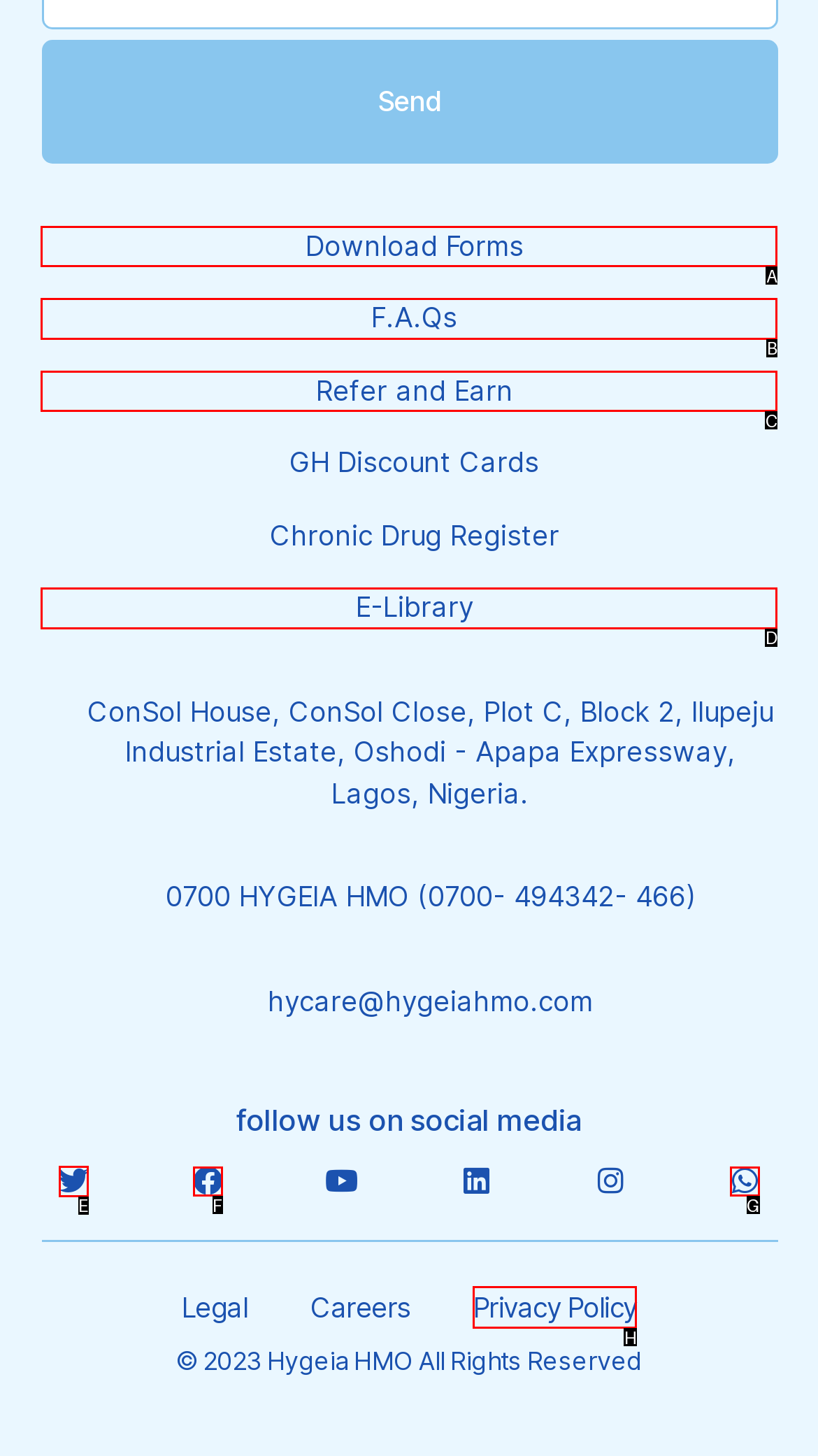Find the HTML element to click in order to complete this task: Follow Hygeia HMO on Twitter
Answer with the letter of the correct option.

E